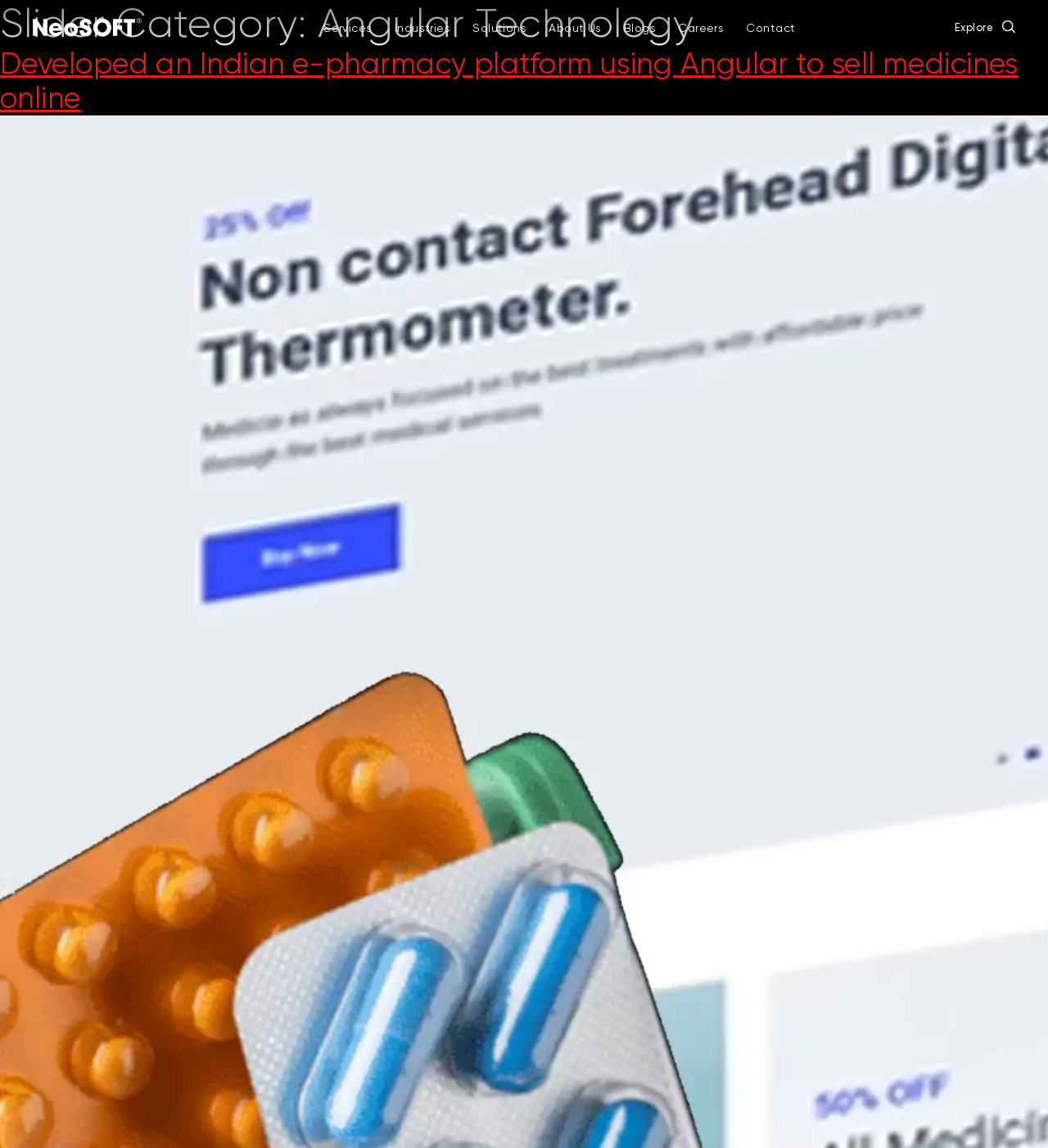Describe the webpage in detail, including text, images, and layout.

The webpage is titled "Angular Technology Archives - NeoSOFT". At the top, there is a row of 7 links: "Services", "Industries", "Solutions", "About Us", "Blogs", "Careers", and "Contact", aligned horizontally and evenly spaced. 

Below the links, there is a header section that spans the full width of the page. Within this section, there is a heading that reads "Slider Category: Angular Technology". 

Below the header section, there is another section that also spans the full width of the page. This section contains a heading that summarizes a project, "Developed an Indian e-pharmacy platform using Angular to sell medicines online". Below this heading, there is a link with the same text as the heading. 

On the top-right corner, there is a small link with an icon, labeled "Explore".